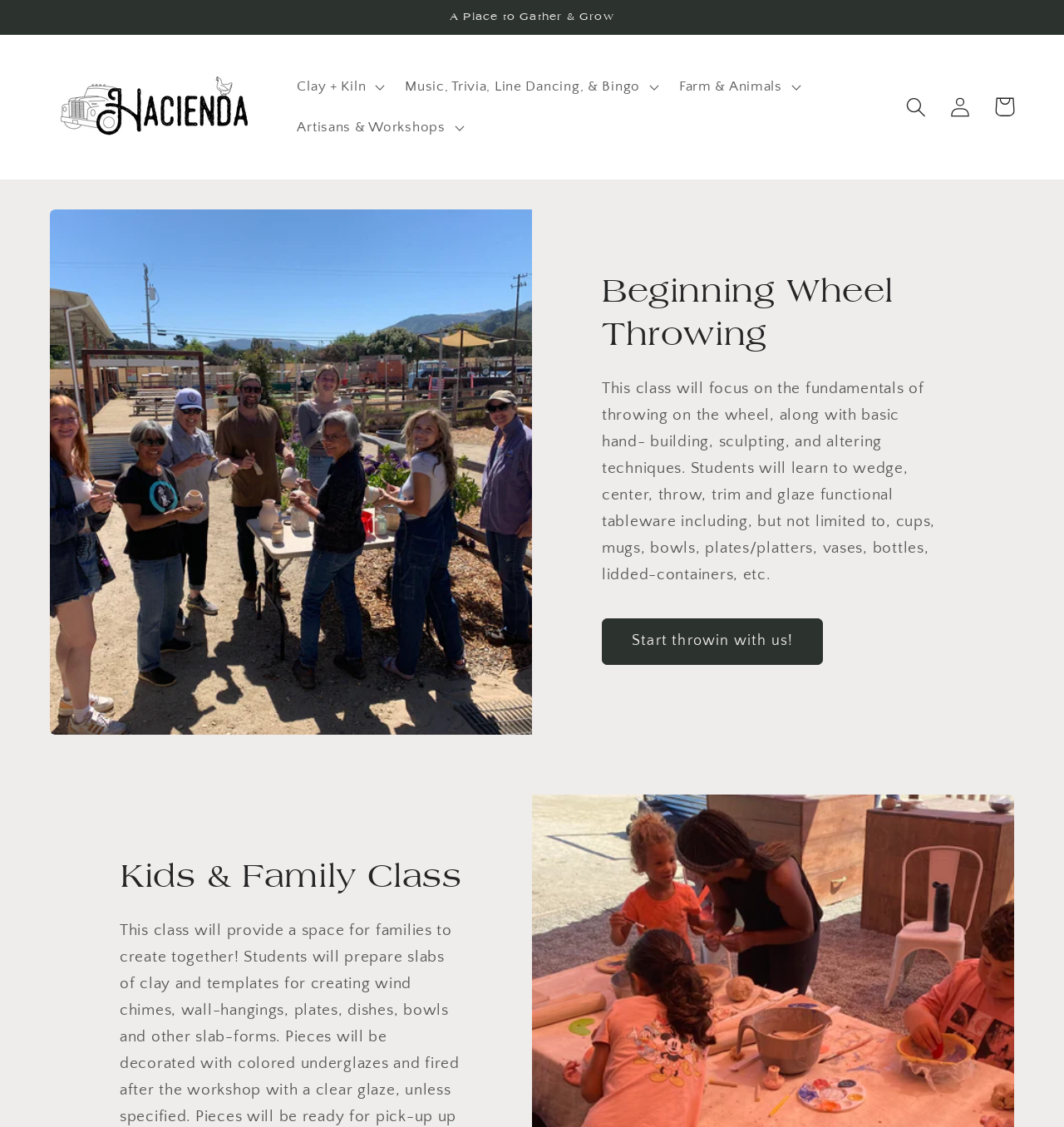Given the element description Cart, identify the bounding box coordinates for the UI element on the webpage screenshot. The format should be (top-left x, top-left y, bottom-right x, bottom-right y), with values between 0 and 1.

[0.923, 0.076, 0.964, 0.115]